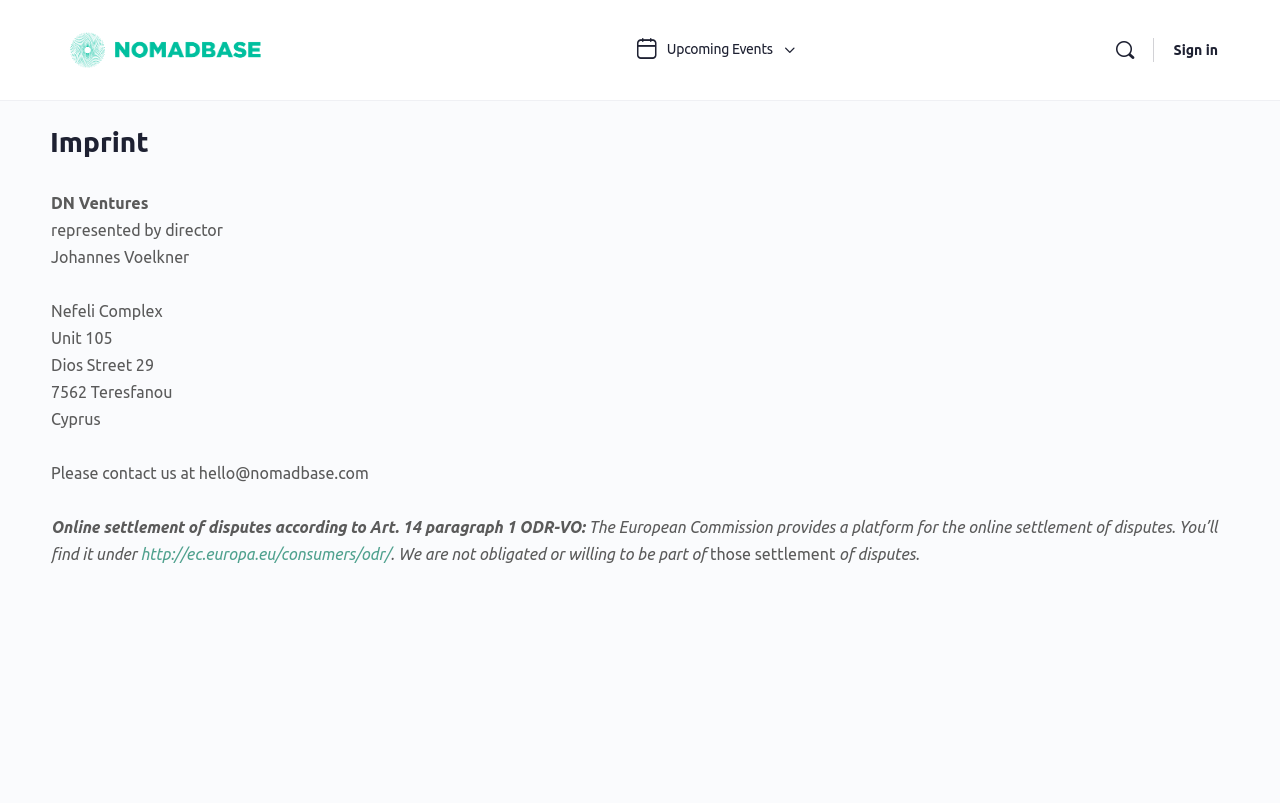Utilize the information from the image to answer the question in detail:
What is the link to the European Commission's online settlement platform?

The link is mentioned in the link element 'http://ec.europa.eu/consumers/odr/' which is located at the bottom of the main content area, below the text 'The European Commission provides a platform for the online settlement of disputes.'